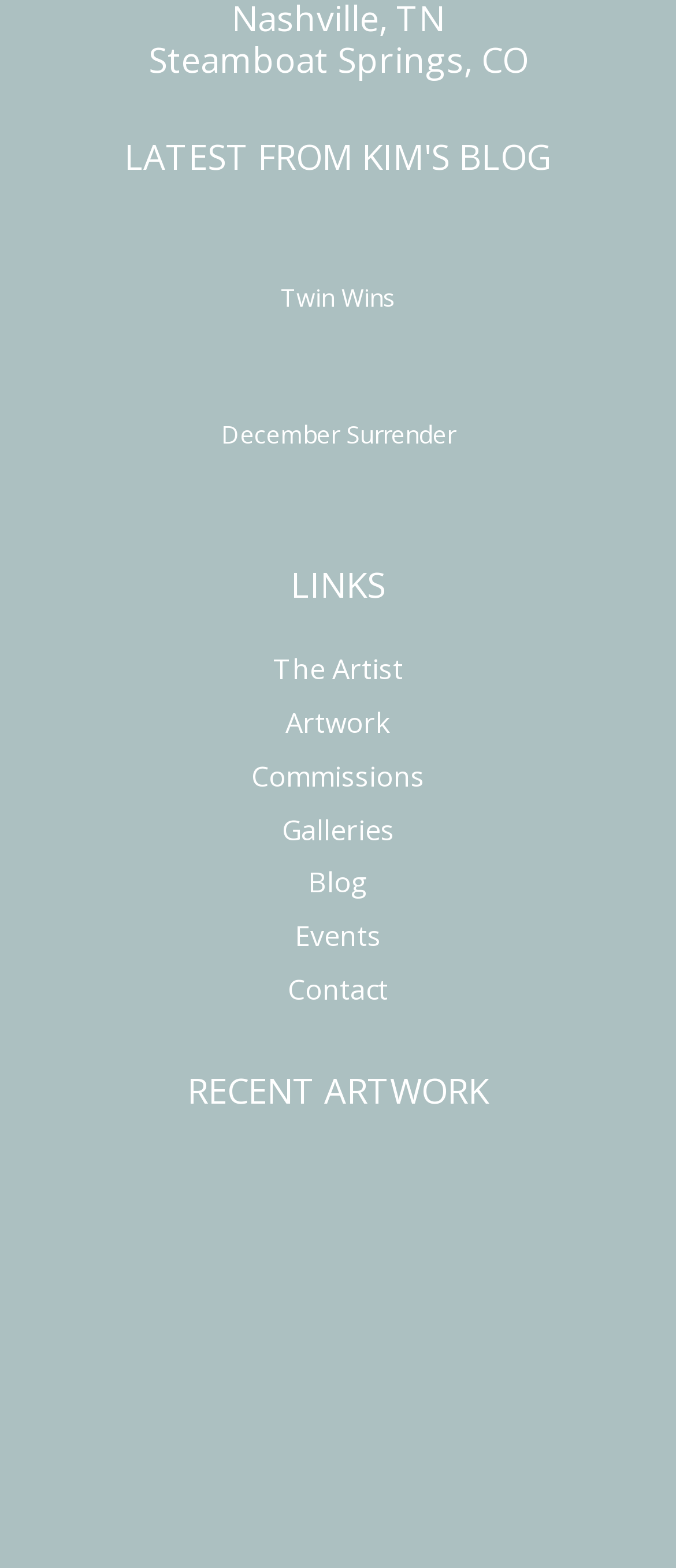Respond with a single word or phrase to the following question:
How many links are present under 'LINKS'?

7